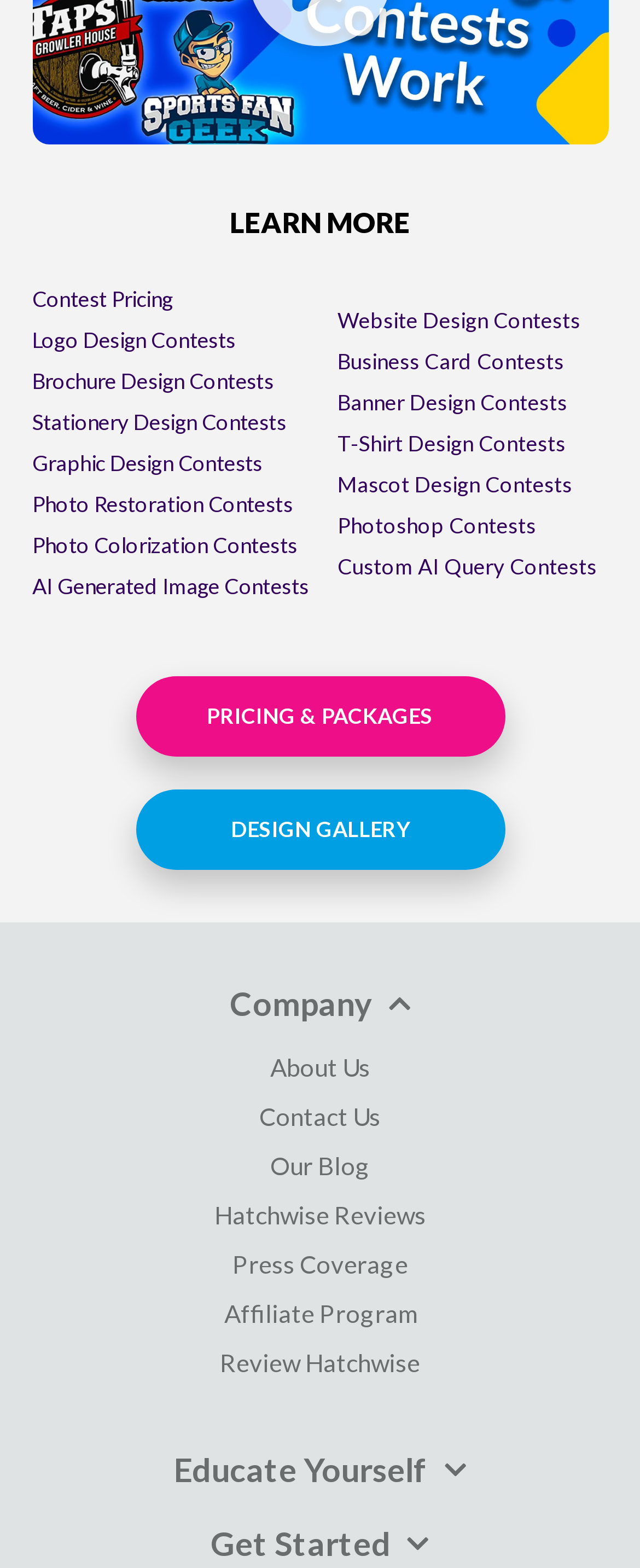Please identify the bounding box coordinates of the area I need to click to accomplish the following instruction: "Explore logo design contests".

[0.05, 0.206, 0.5, 0.227]